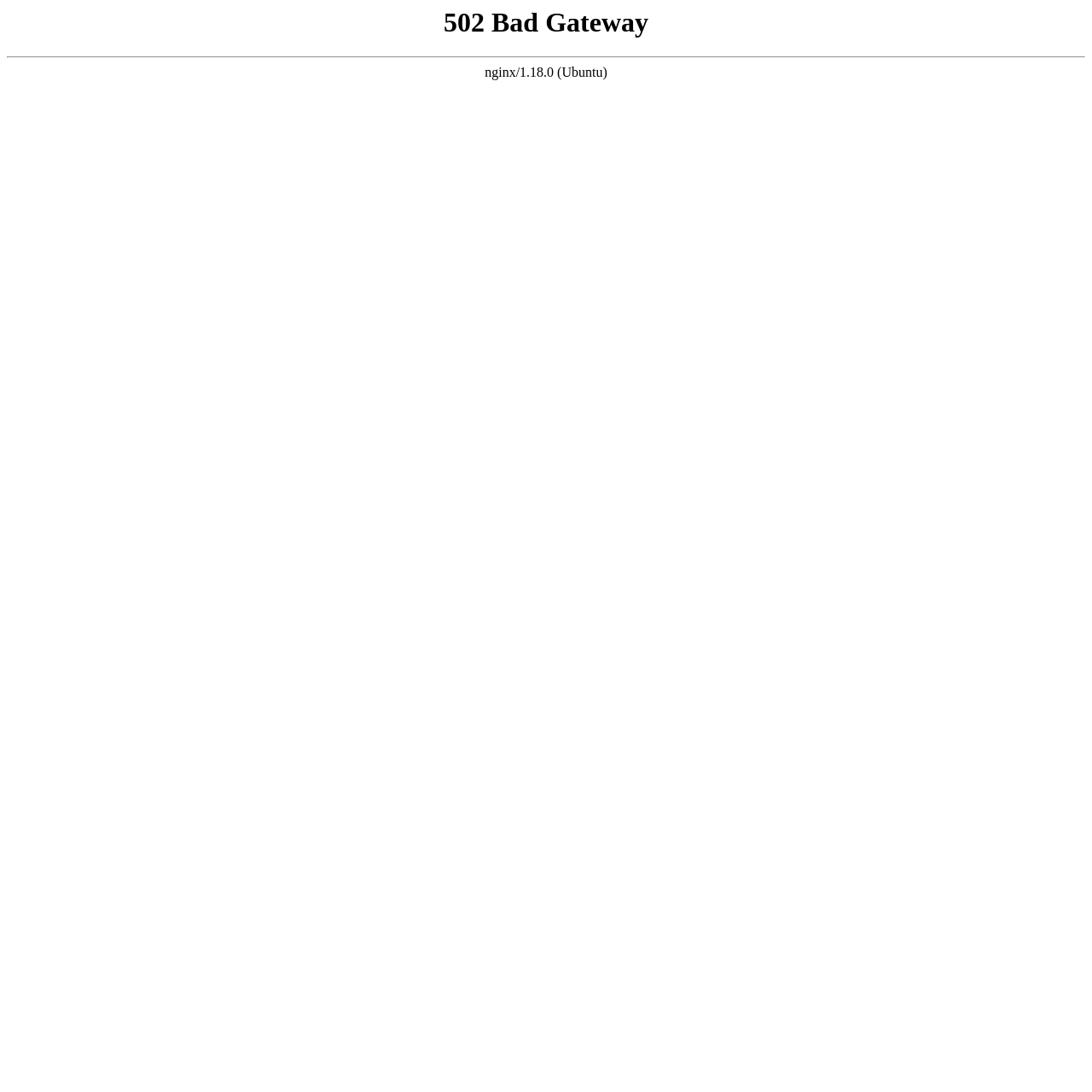Determine the primary headline of the webpage.

502 Bad Gateway